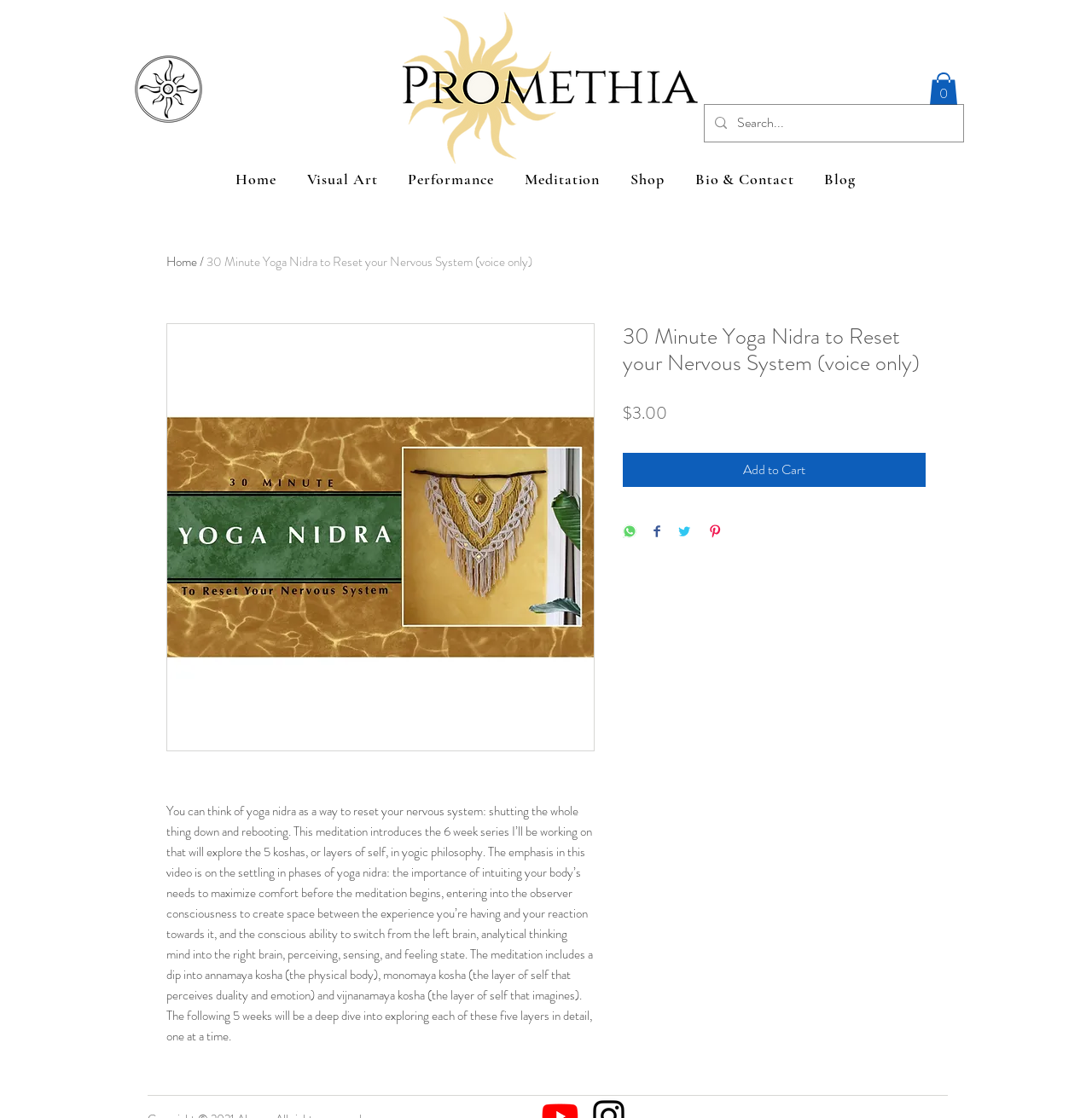Locate the bounding box coordinates of the element that needs to be clicked to carry out the instruction: "Add to Cart". The coordinates should be given as four float numbers ranging from 0 to 1, i.e., [left, top, right, bottom].

[0.57, 0.405, 0.848, 0.436]